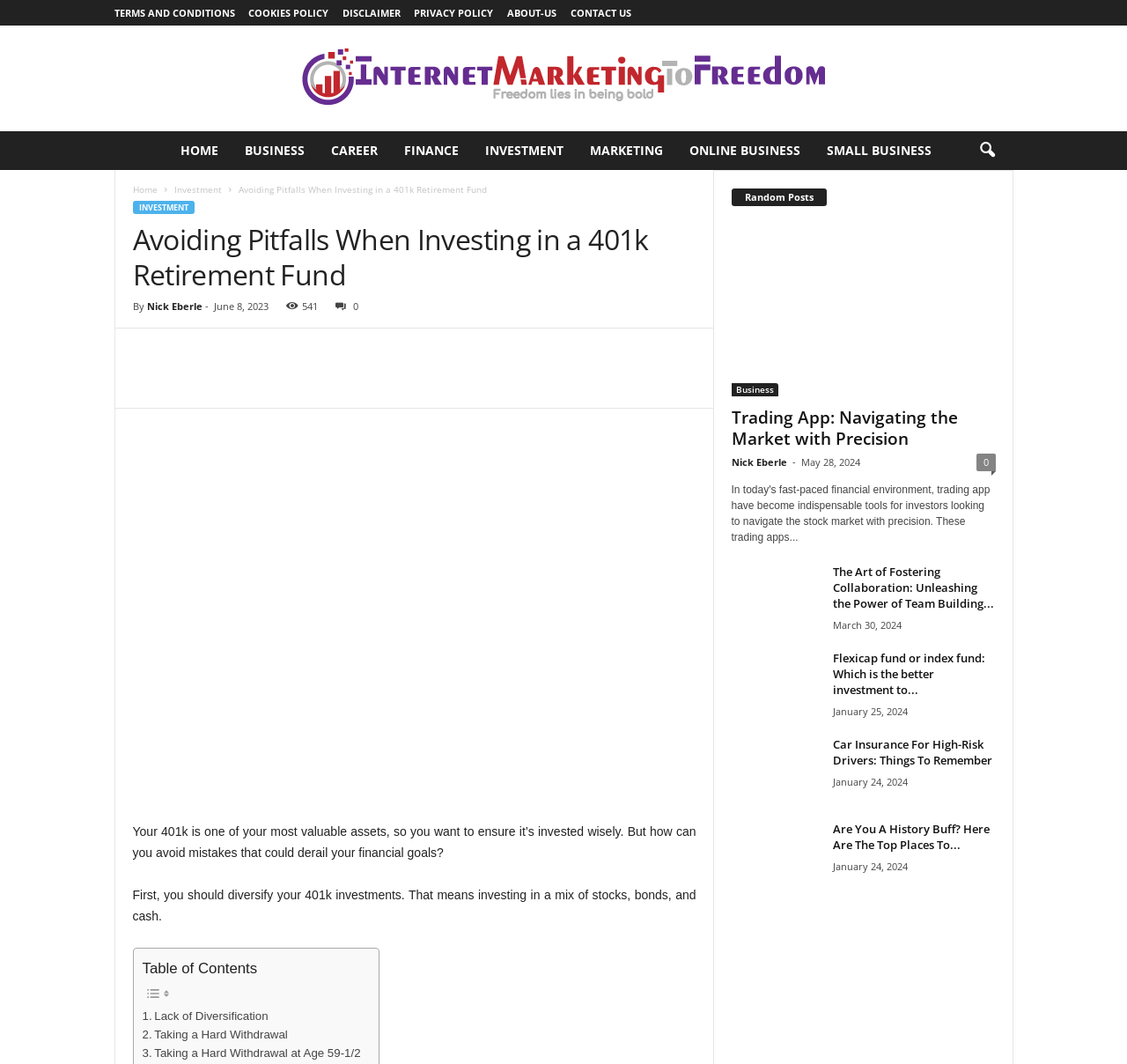Please provide the bounding box coordinate of the region that matches the element description: Forgot your password? Get help. Coordinates should be in the format (top-left x, top-left y, bottom-right x, bottom-right y) and all values should be between 0 and 1.

[0.006, 0.348, 0.167, 0.362]